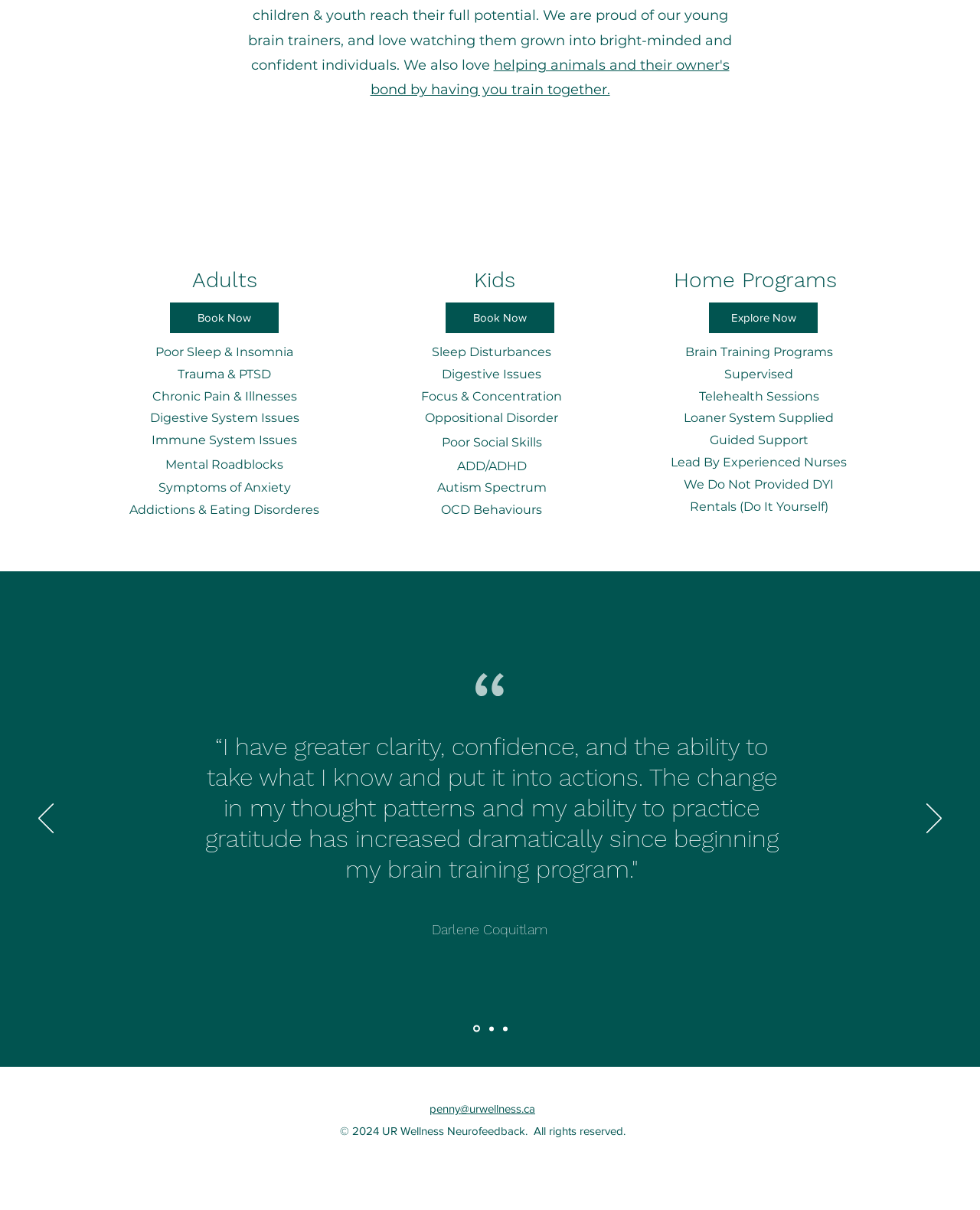Using the elements shown in the image, answer the question comprehensively: What are the three main categories of services offered by UR Wellness Neurofeedback?

The webpage is divided into three main sections, each with its own heading: 'Adults', 'Kids', and 'Home Programs'. These sections suggest that UR Wellness Neurofeedback offers services specifically tailored for adults, kids, and home programs.